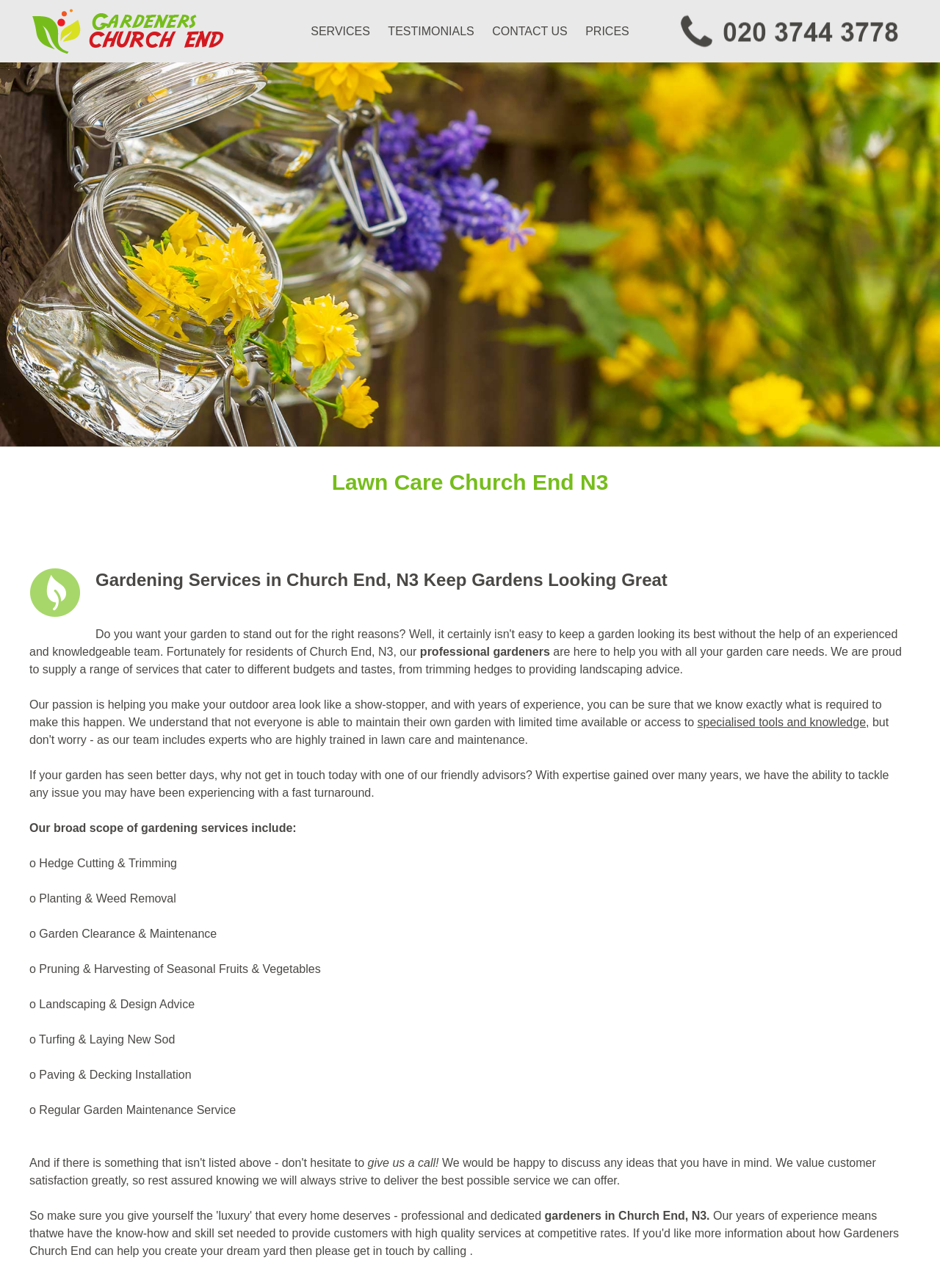Provide an in-depth caption for the webpage.

The webpage is about Church End Lawn Care, a gardening service provider in N3. At the top left, there is a link "Gardeners Church End" accompanied by an image with the same name. Below this, there are four links: "SERVICES", "TESTIMONIALS", "CONTACT US", and "PRICES", arranged horizontally across the page.

On the right side, near the top, there is an image displaying a telephone number. Below this, there is a large banner image with the title "Lawn Care Church End N3" and a subtitle "Gardening Services in Church End, N3 Keep Gardens Looking Great".

The main content of the page is divided into several sections. The first section describes the services provided by the company, stating that they are professional gardeners who can help with all garden care needs. The text explains that they offer a range of services catering to different budgets and tastes.

The next section highlights the company's passion for helping customers create a beautiful outdoor area. It mentions that they have years of experience and understand the challenges of maintaining a garden with limited time or access to specialized tools and knowledge.

Following this, there is a call-to-action, encouraging visitors to get in touch with one of their friendly advisors to tackle any garden issues. The company's broad scope of gardening services is then listed, including hedge cutting, planting, garden clearance, pruning, landscaping, and more.

Finally, there is a closing statement, inviting visitors to give them a call to discuss their ideas and emphasizing the company's commitment to customer satisfaction. The page ends with a mention of the company being gardeners in Church End, N3.